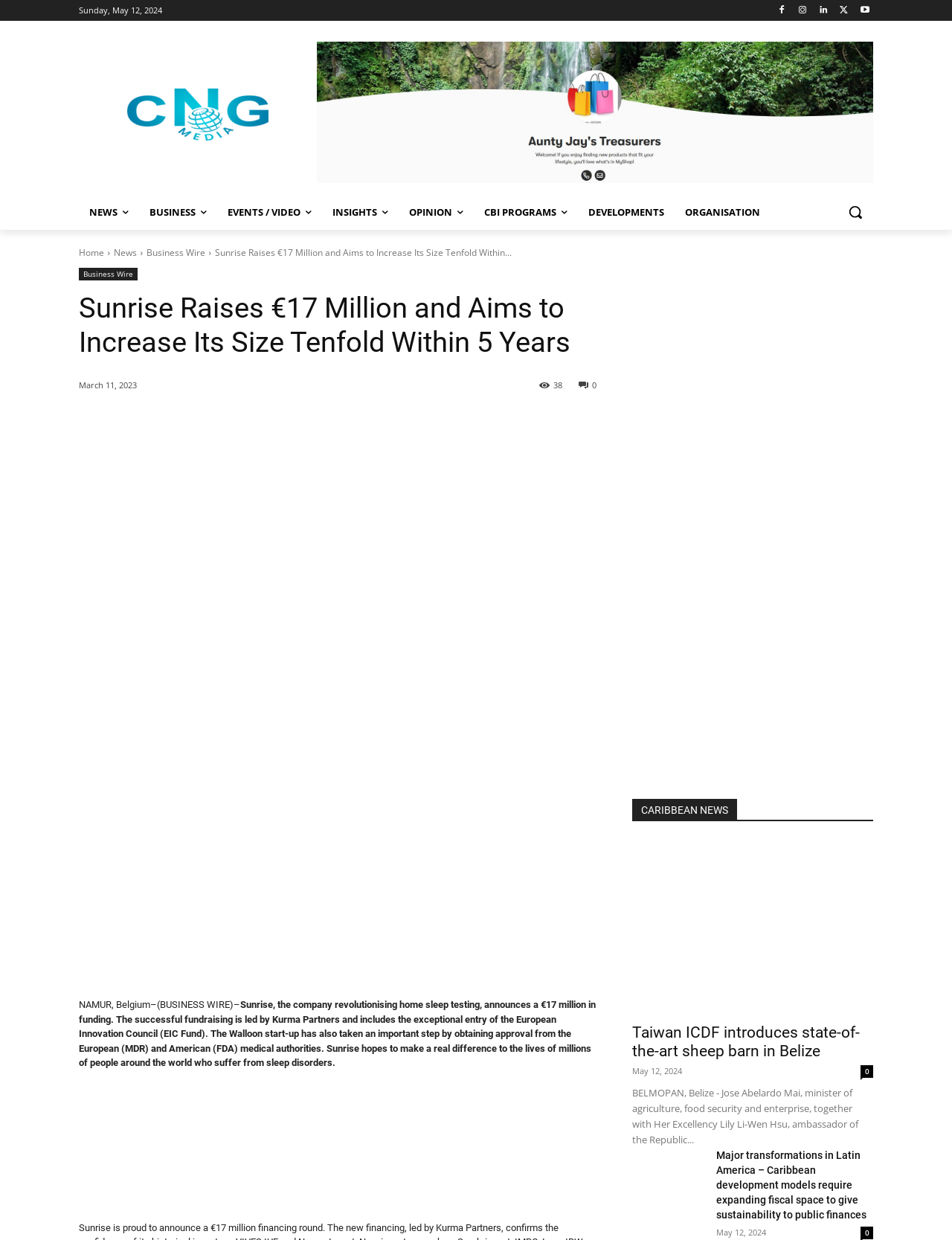Using the information from the screenshot, answer the following question thoroughly:
What is the date of the latest news?

I found the latest news by looking at the time element with the largest y2 coordinate, which is 0.998. The corresponding StaticText element has the text 'May 12, 2024'.